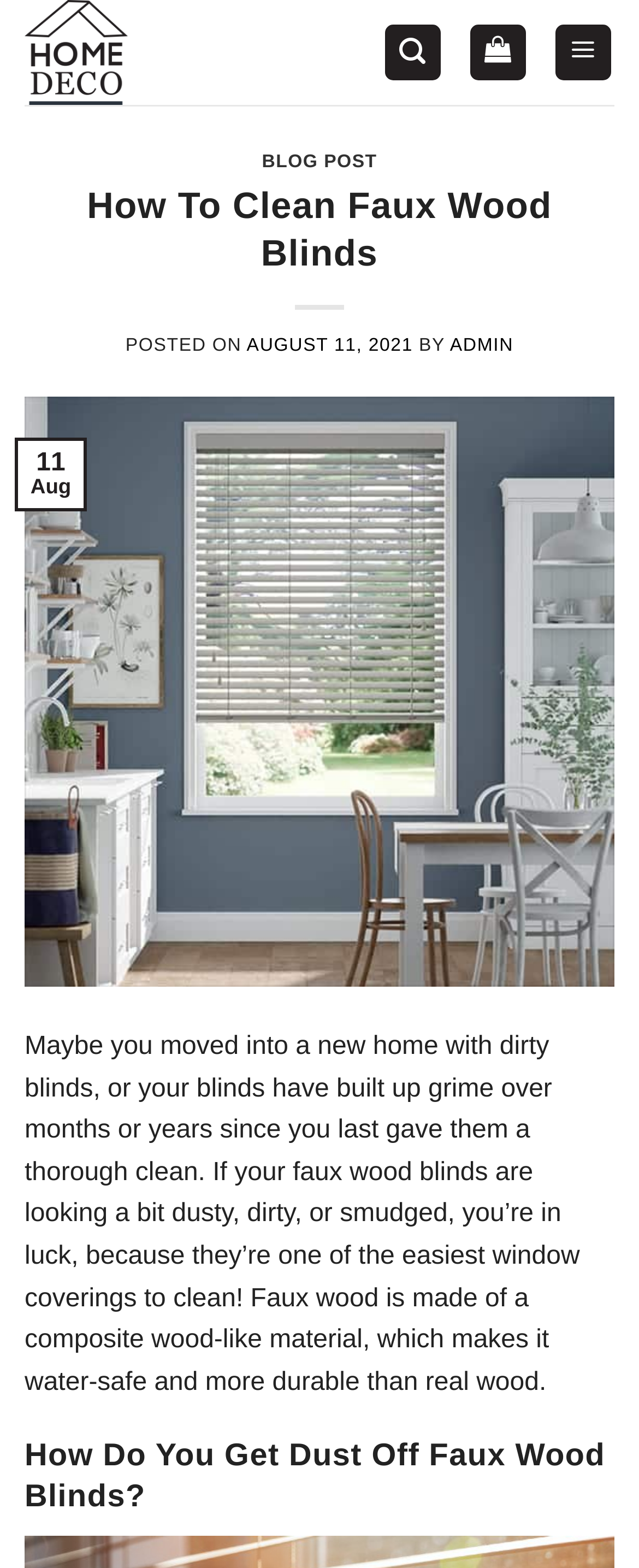Please identify the bounding box coordinates of the element's region that should be clicked to execute the following instruction: "search for something". The bounding box coordinates must be four float numbers between 0 and 1, i.e., [left, top, right, bottom].

[0.602, 0.015, 0.691, 0.052]